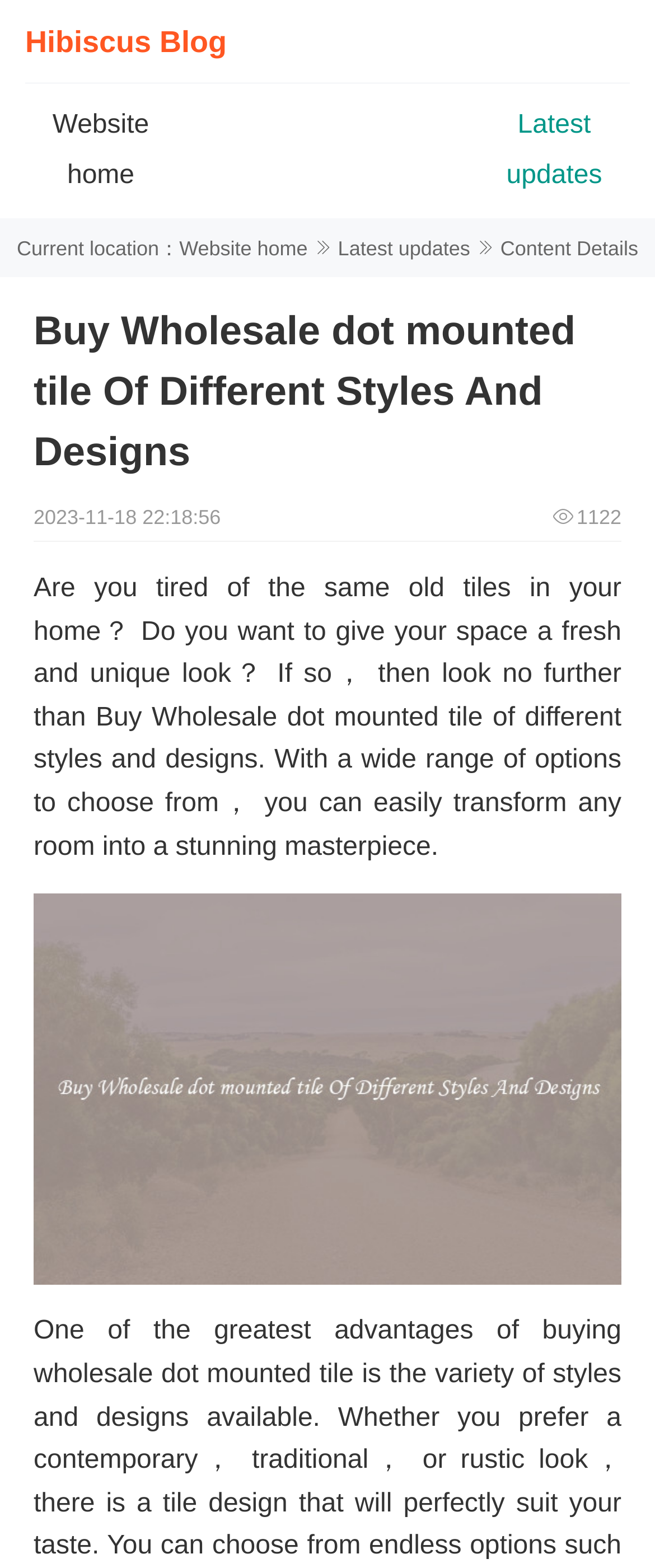Given the content of the image, can you provide a detailed answer to the question?
What is the date of the article?

The static text '2023-11-18 22:18:56' represents the date and time of the article, and the date is 2023-11-18.